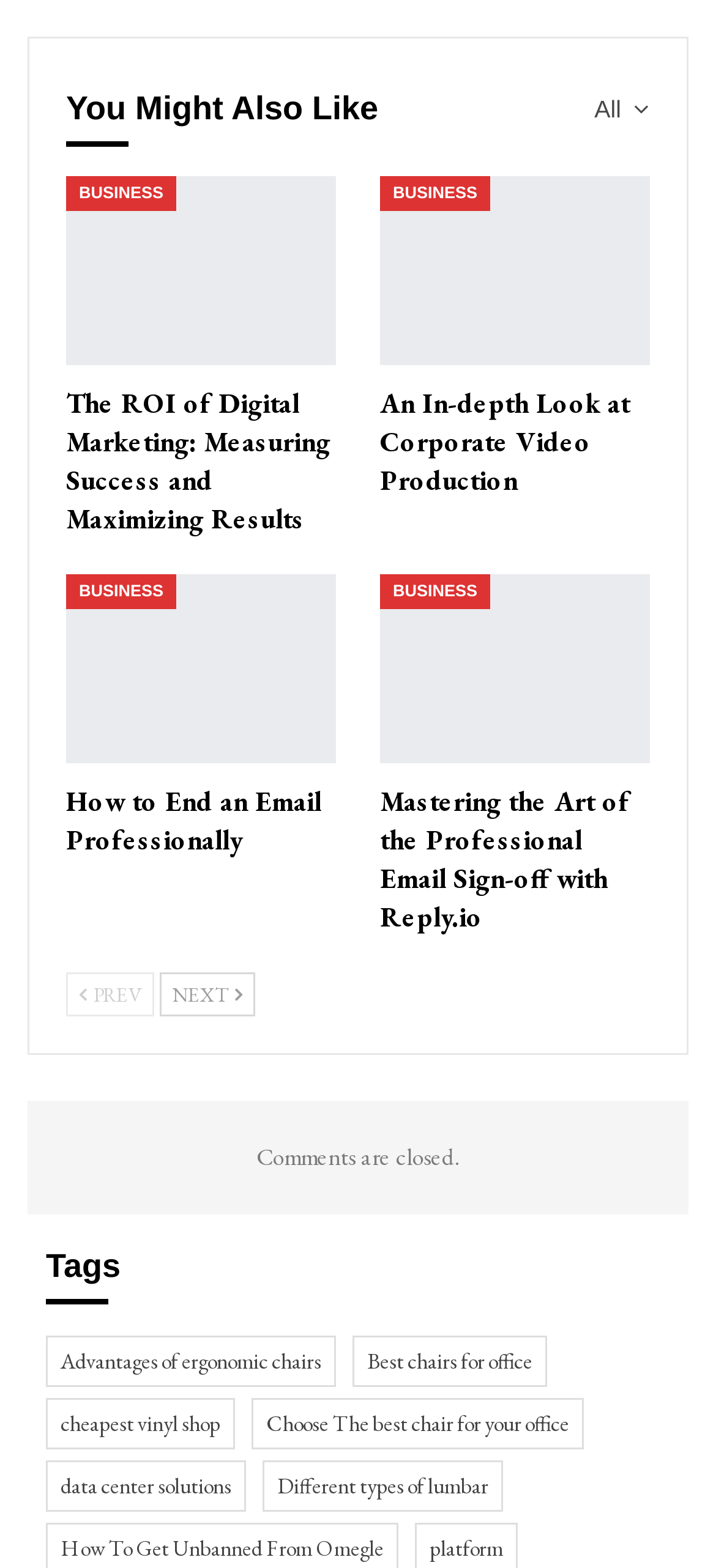What is the text of the first link on the webpage?
Answer briefly with a single word or phrase based on the image.

All